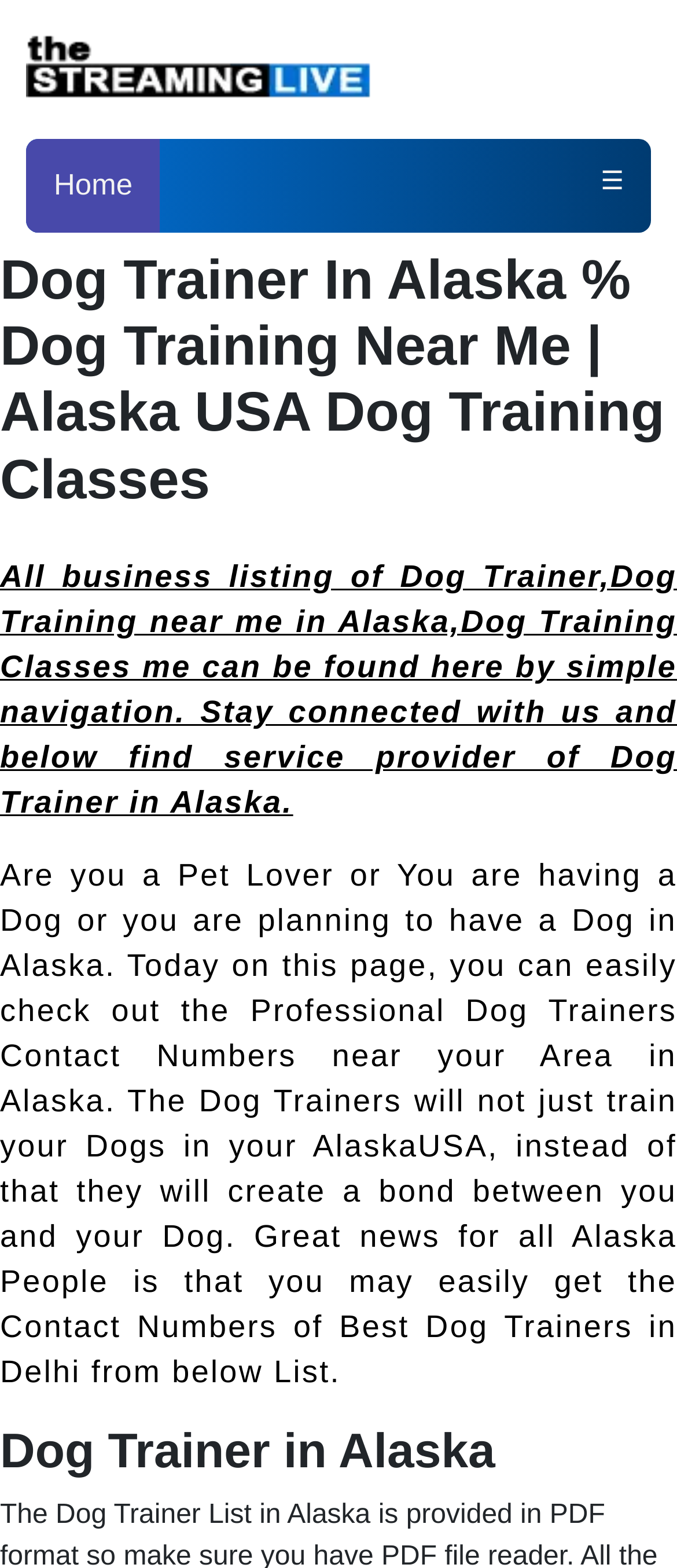Locate the heading on the webpage and return its text.

Dog Trainer In Alaska % Dog Training Near Me | Alaska USA Dog Training Classes